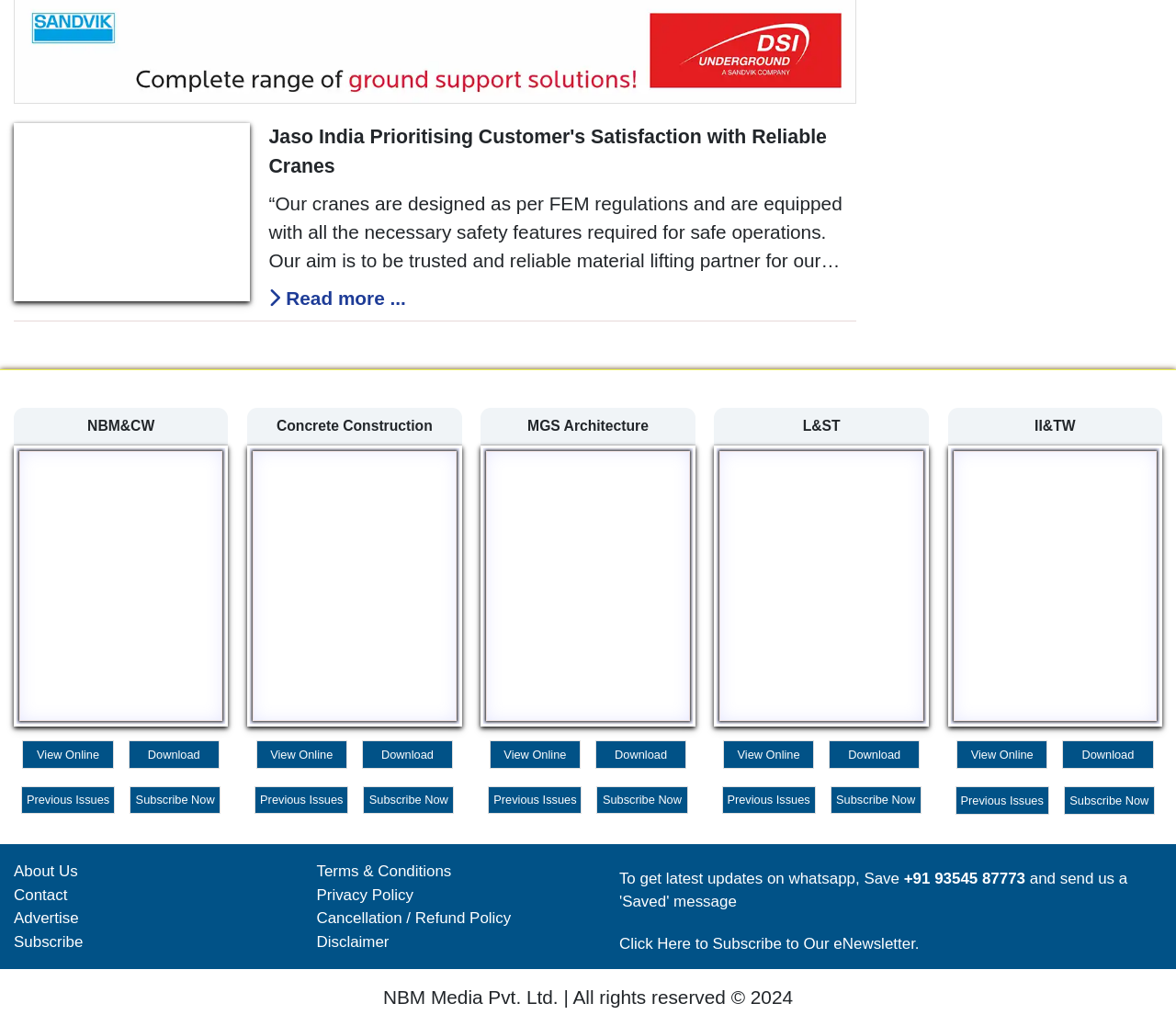What can be done with the links under each magazine category? Using the information from the screenshot, answer with a single word or phrase.

View, download, subscribe